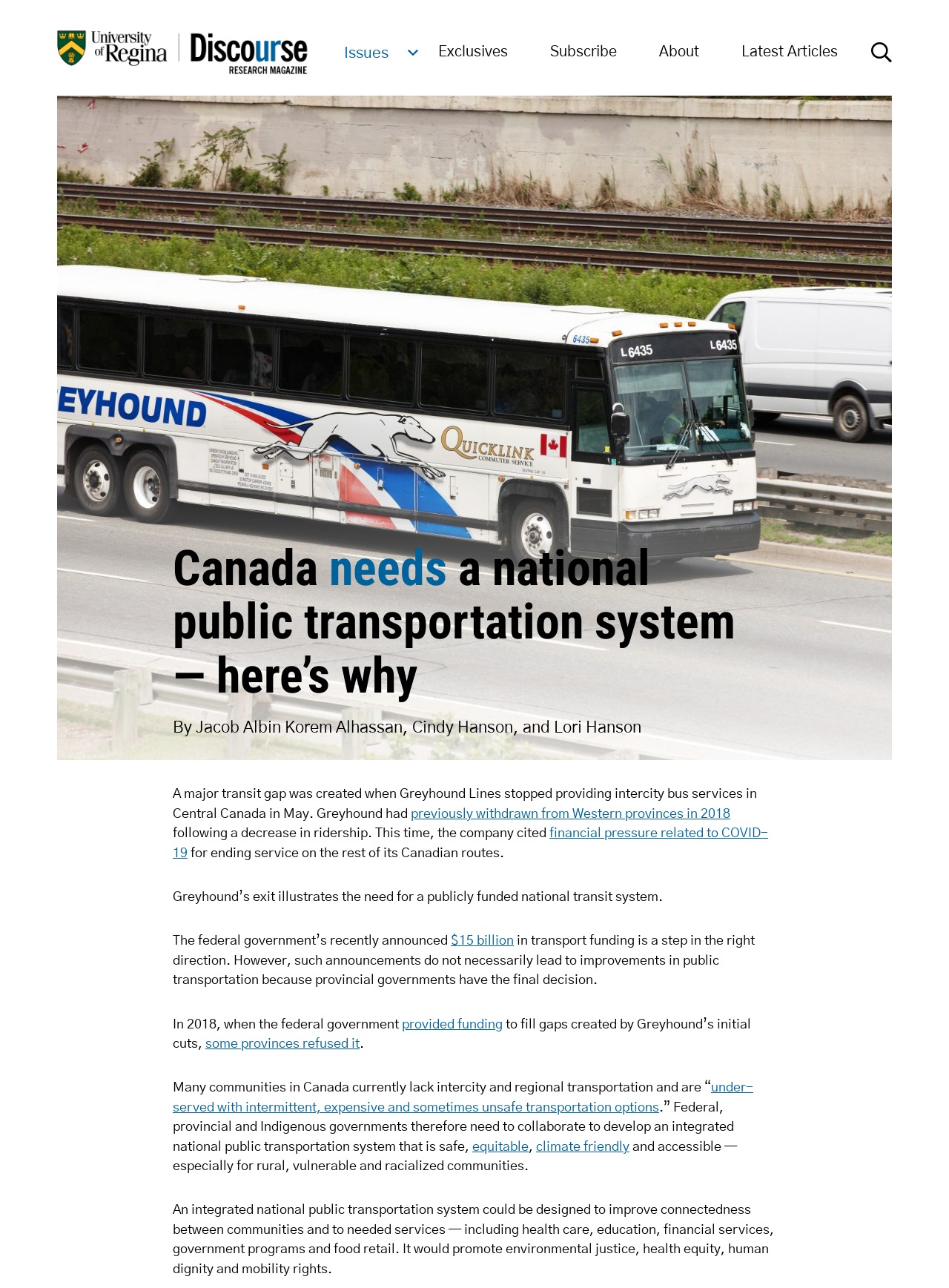Identify the bounding box coordinates of the region that should be clicked to execute the following instruction: "Learn more about the authors".

[0.182, 0.558, 0.676, 0.571]